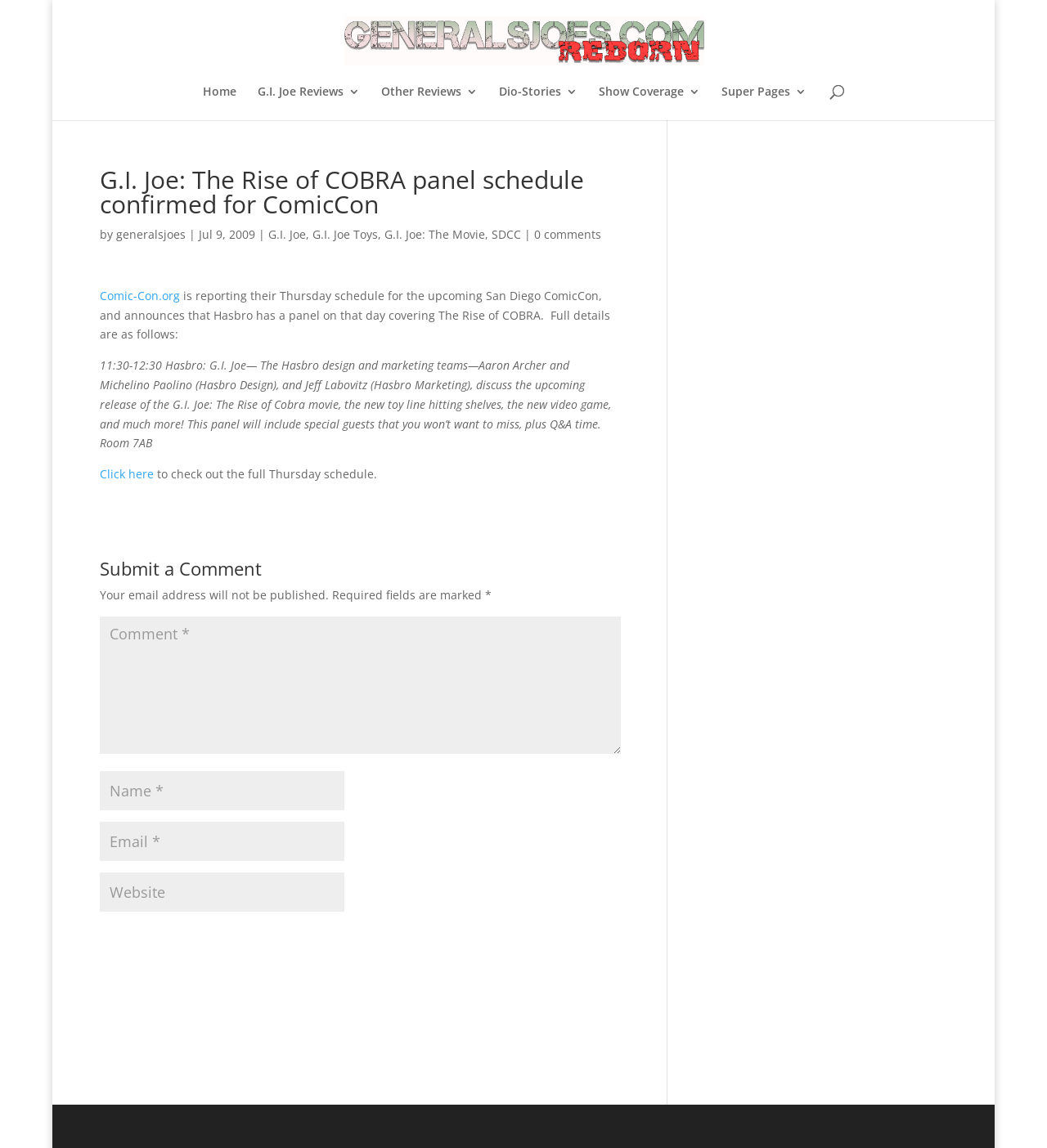Please specify the bounding box coordinates in the format (top-left x, top-left y, bottom-right x, bottom-right y), with values ranging from 0 to 1. Identify the bounding box for the UI component described as follows: Contact us

None